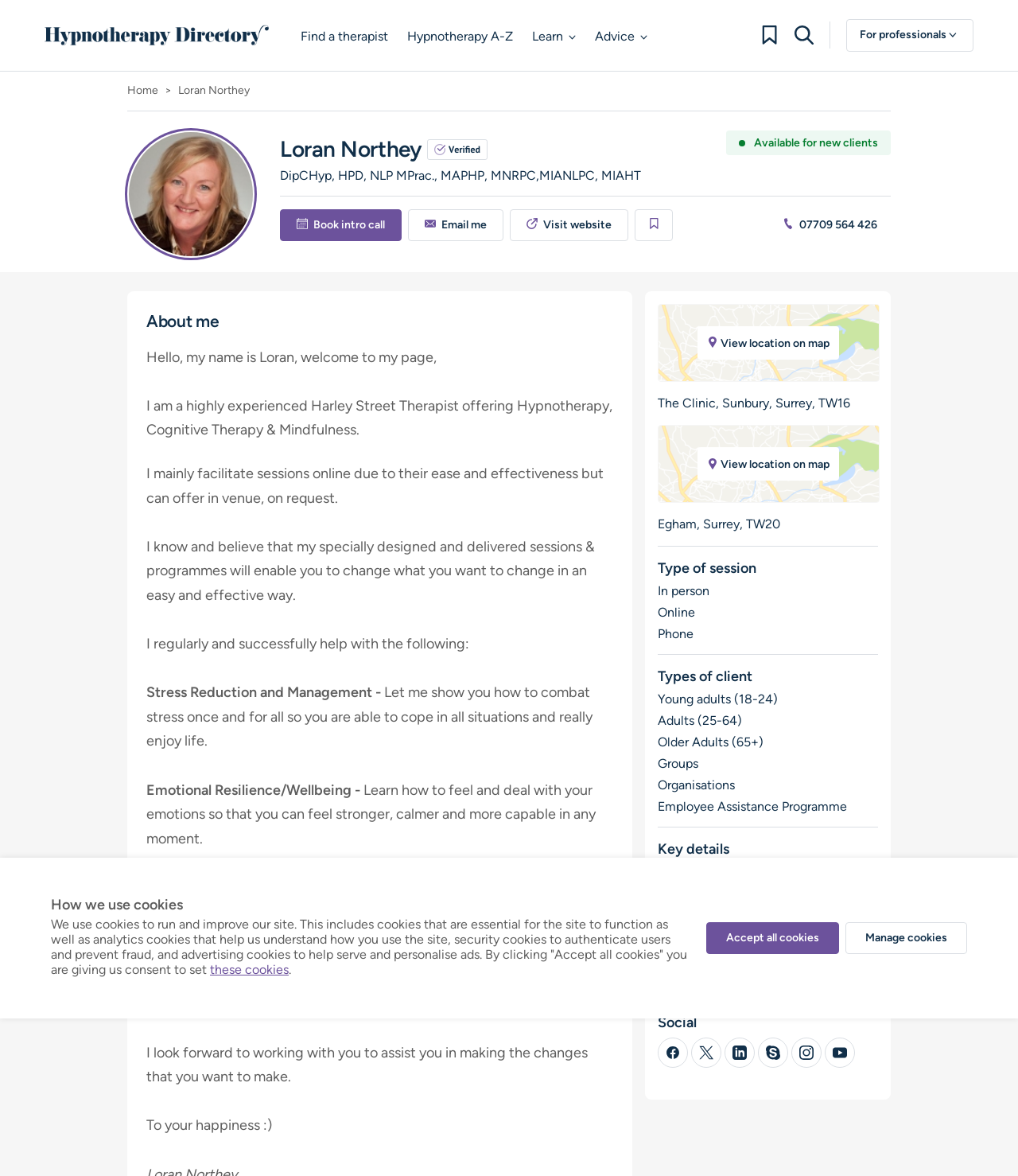Identify the bounding box coordinates for the UI element described as: "these cookies". The coordinates should be provided as four floats between 0 and 1: [left, top, right, bottom].

[0.206, 0.818, 0.284, 0.831]